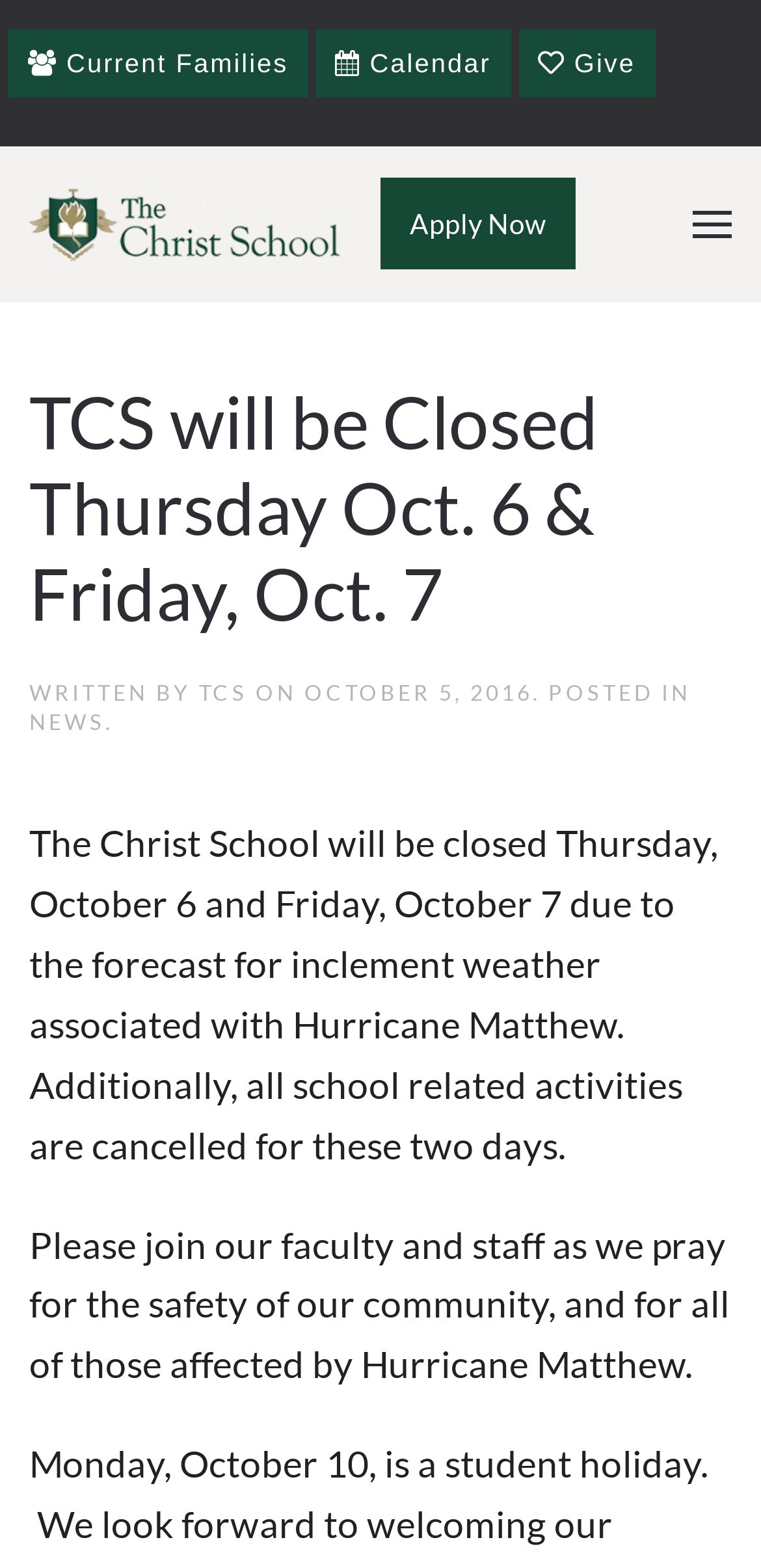What is the date of the posted news?
Answer with a single word or short phrase according to what you see in the image.

October 5, 2016